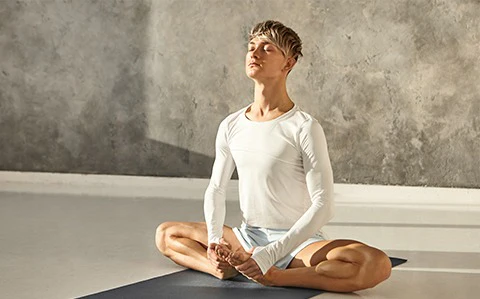Generate a comprehensive caption that describes the image.

In this image, a young individual sits in a butterfly stretch yoga position, demonstrating grace and focus. The individual is dressed in a long-sleeve, fitted white top and light blue shorts, creating a clean and calming aesthetic against the minimalist backdrop. Their eyes are gently closed, signaling a moment of mindfulness and concentration as they engage in this flexibility exercise. The butterfly stretch, which involves sitting on the ground with the back straight and the soles of the feet pressed together, is known for improving flexibility and strengthening the legs. This pose reflects not only physical benefits but also enhances relaxation and mental clarity, embodying the holistic benefits of yoga and stretching practices. The serene environment, with its neutral tones, complements the peaceful vibe of the pose, encouraging viewers to appreciate the importance of flexibility and foundational strength in fitness.